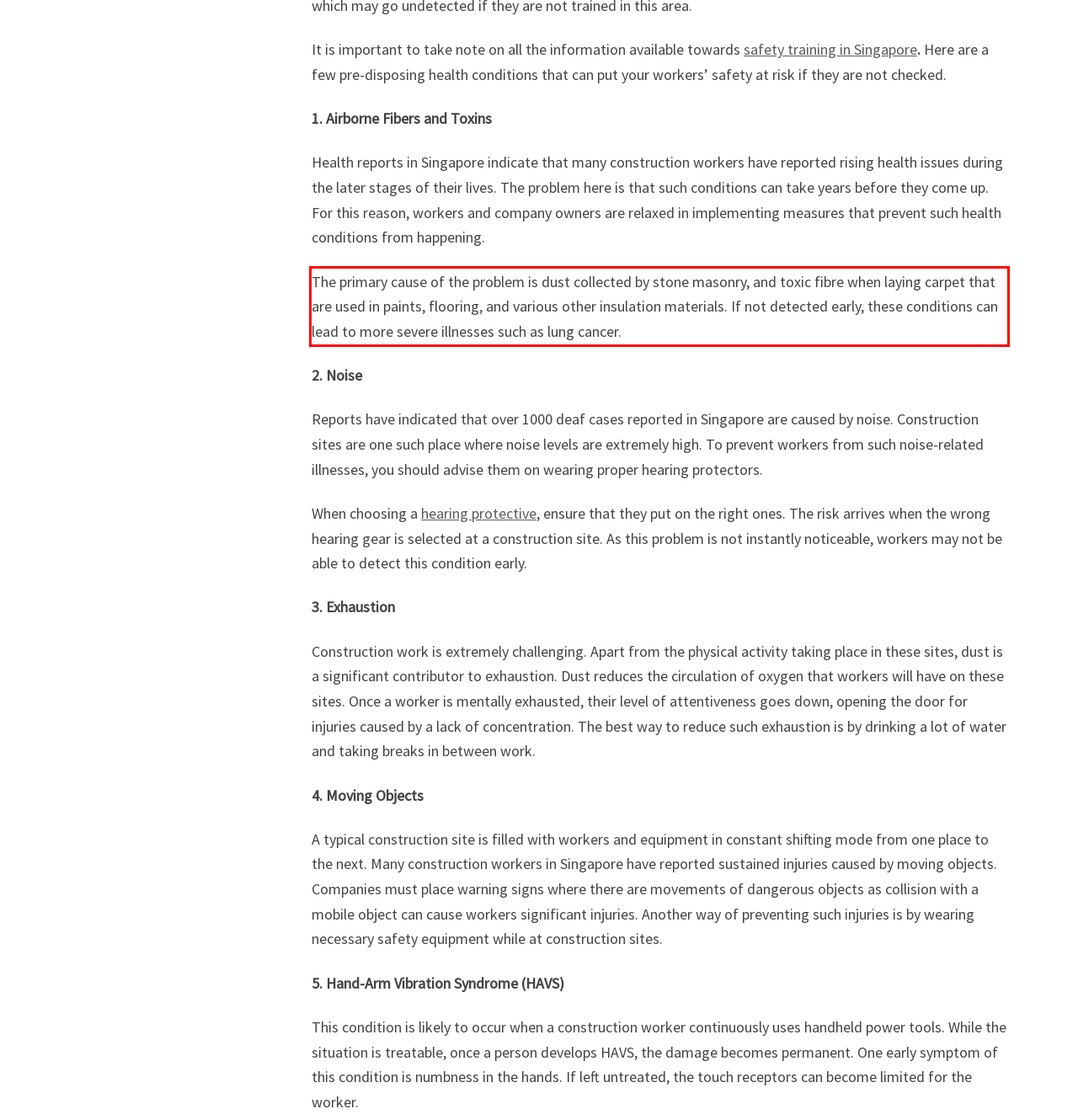Review the screenshot of the webpage and recognize the text inside the red rectangle bounding box. Provide the extracted text content.

The primary cause of the problem is dust collected by stone masonry, and toxic fibre when laying carpet that are used in paints, flooring, and various other insulation materials. If not detected early, these conditions can lead to more severe illnesses such as lung cancer.